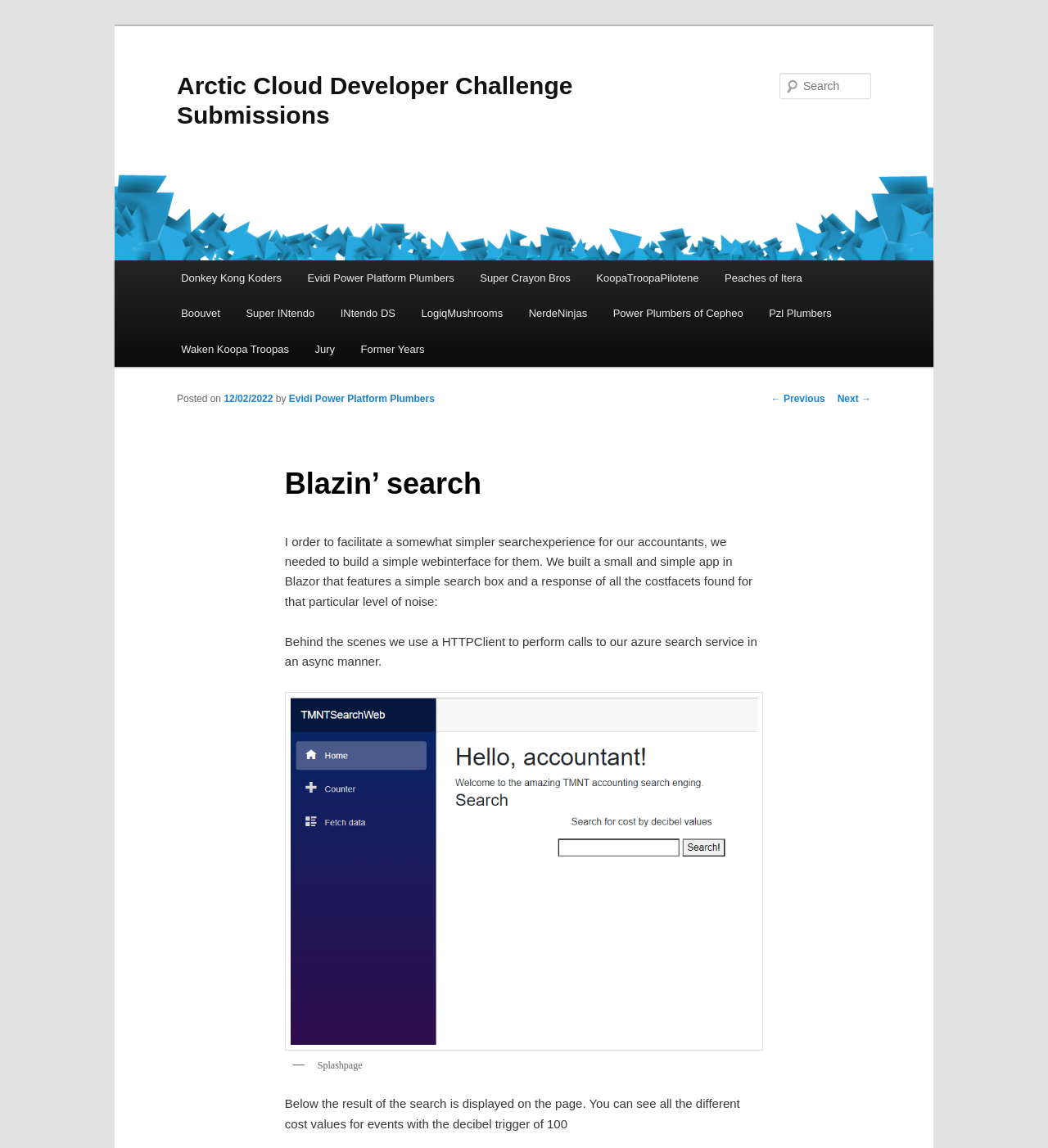What is the name of the team that wrote the Blazin' search app?
Provide a detailed answer to the question using information from the image.

The name of the team that wrote the Blazin' search app can be found in the paragraph of text that describes the app, which states 'Posted on 12/02/2022 by Evidi Power Platform Plumbers'.